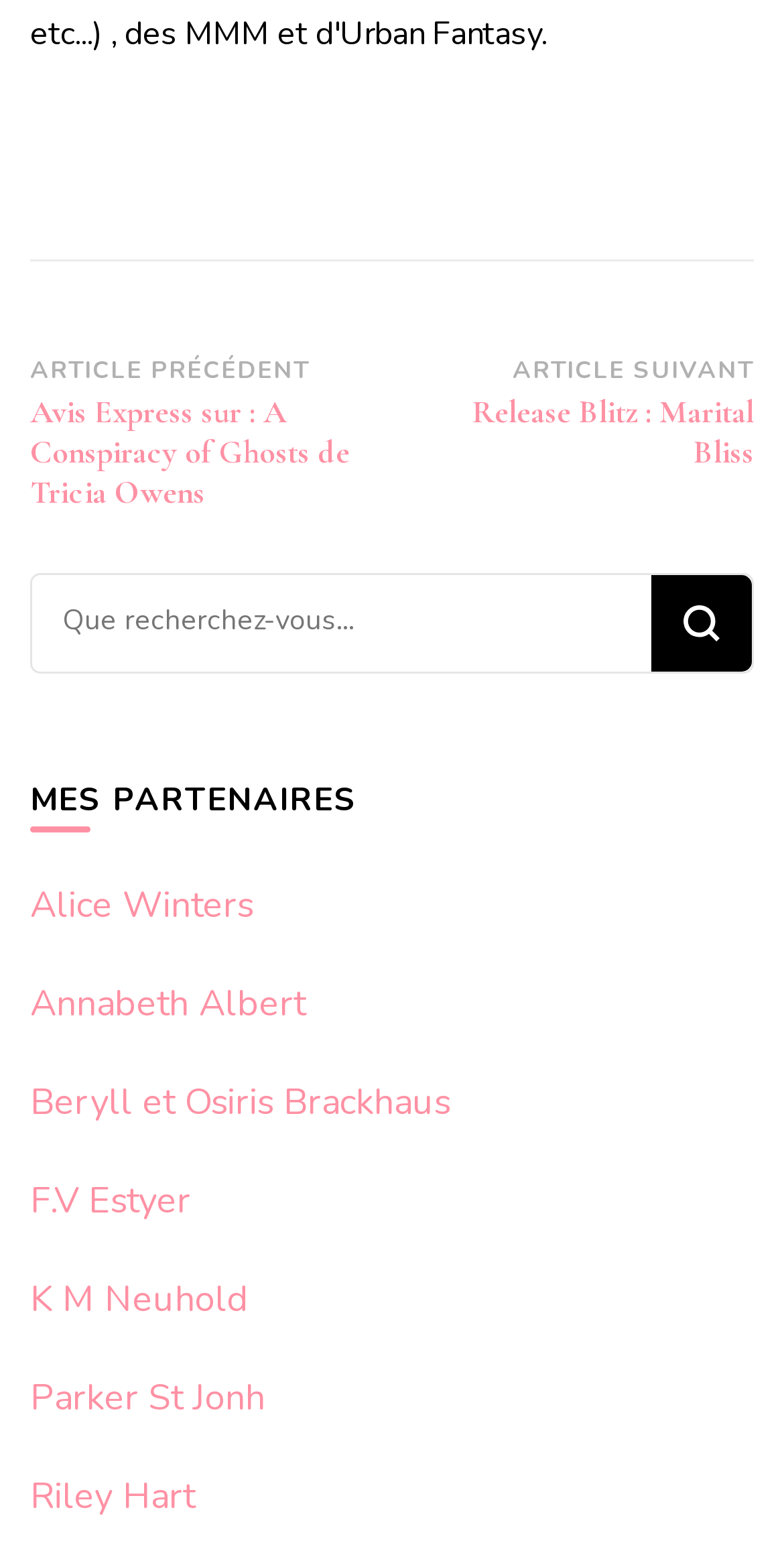What is the purpose of the button next to the search box?
Please answer the question as detailed as possible based on the image.

I examined the search box and found a button next to it with the text 'Rechercher', which suggests that its purpose is to search for something.